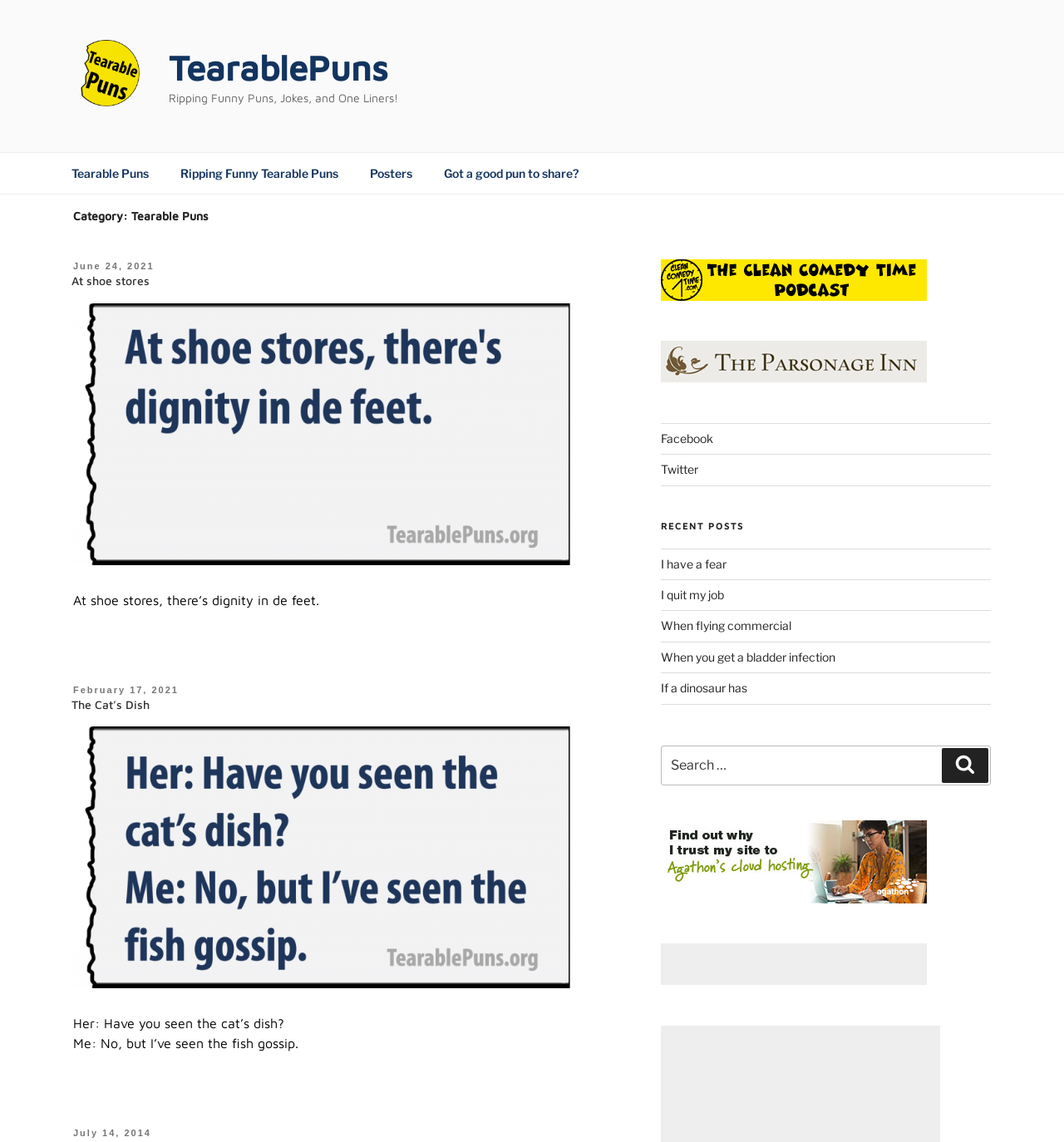Find the bounding box coordinates of the clickable region needed to perform the following instruction: "Read the 'The Cat’s Dish' joke". The coordinates should be provided as four float numbers between 0 and 1, i.e., [left, top, right, bottom].

[0.069, 0.598, 0.569, 0.986]